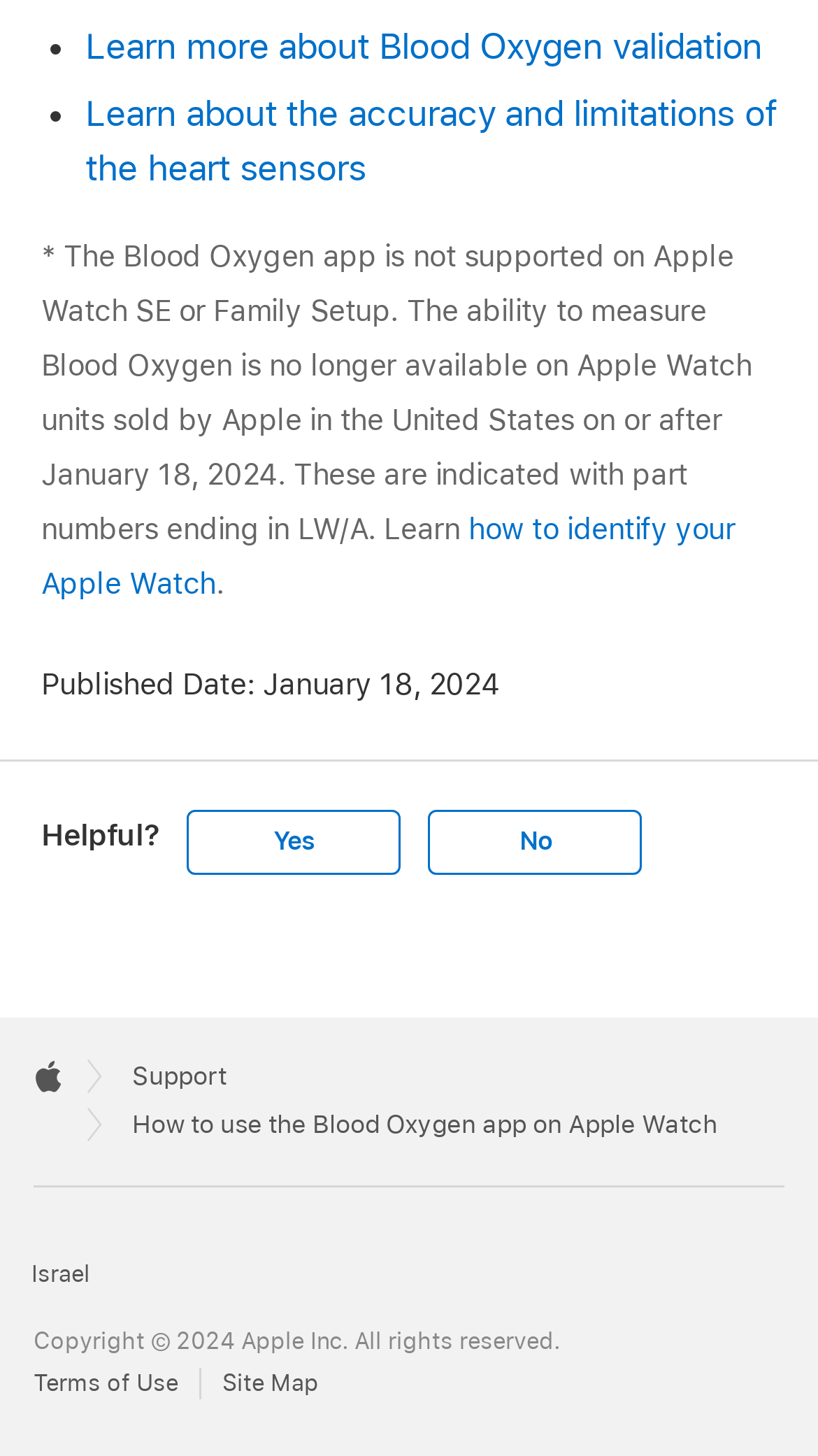Could you highlight the region that needs to be clicked to execute the instruction: "Identify your Apple Watch"?

[0.05, 0.352, 0.899, 0.412]